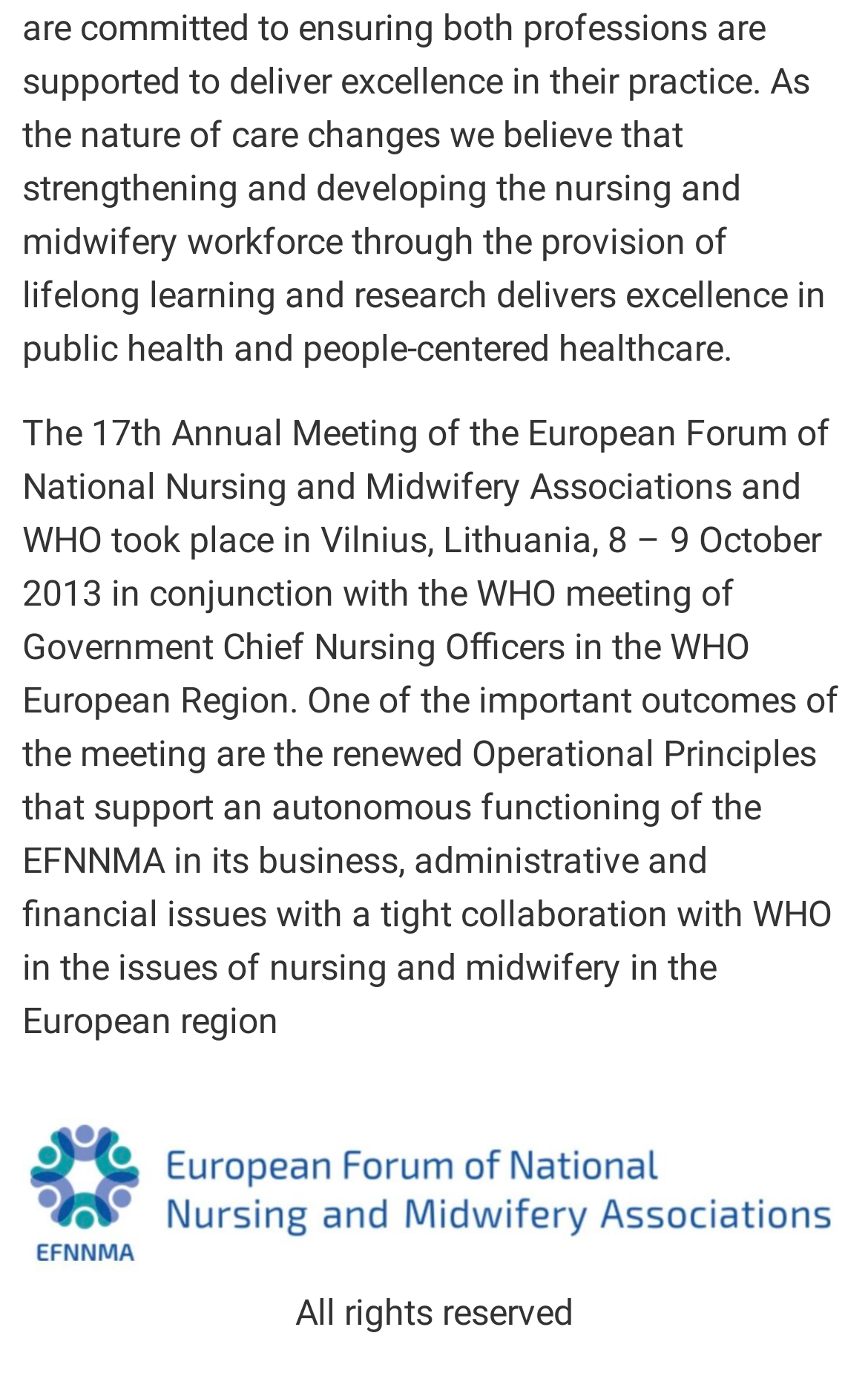Given the webpage screenshot, identify the bounding box of the UI element that matches this description: "alt="EFNNMA"".

[0.026, 0.812, 0.974, 0.935]